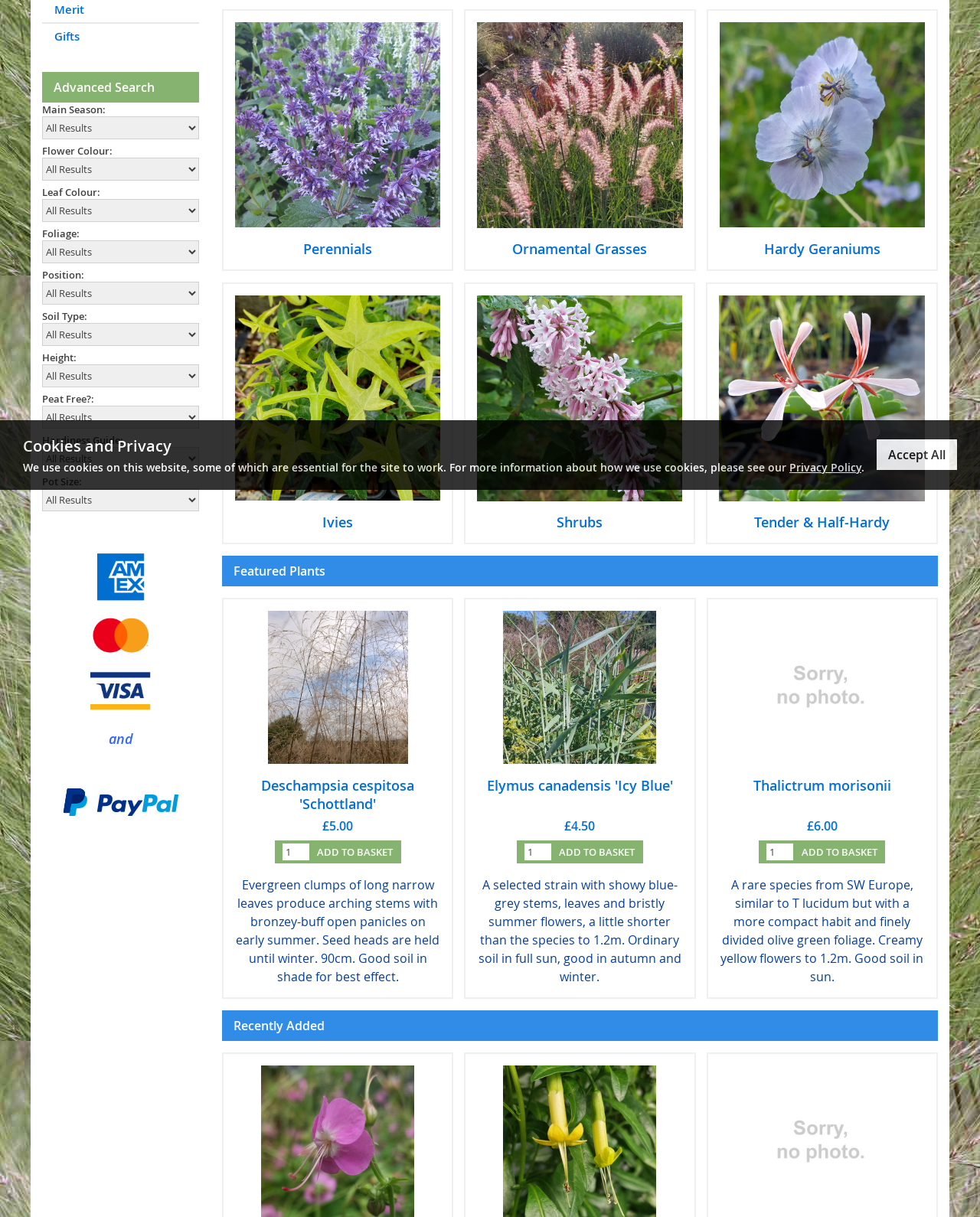Bounding box coordinates are specified in the format (top-left x, top-left y, bottom-right x, bottom-right y). All values are floating point numbers bounded between 0 and 1. Please provide the bounding box coordinate of the region this sentence describes: alt="Perennials"

[0.24, 0.094, 0.449, 0.109]